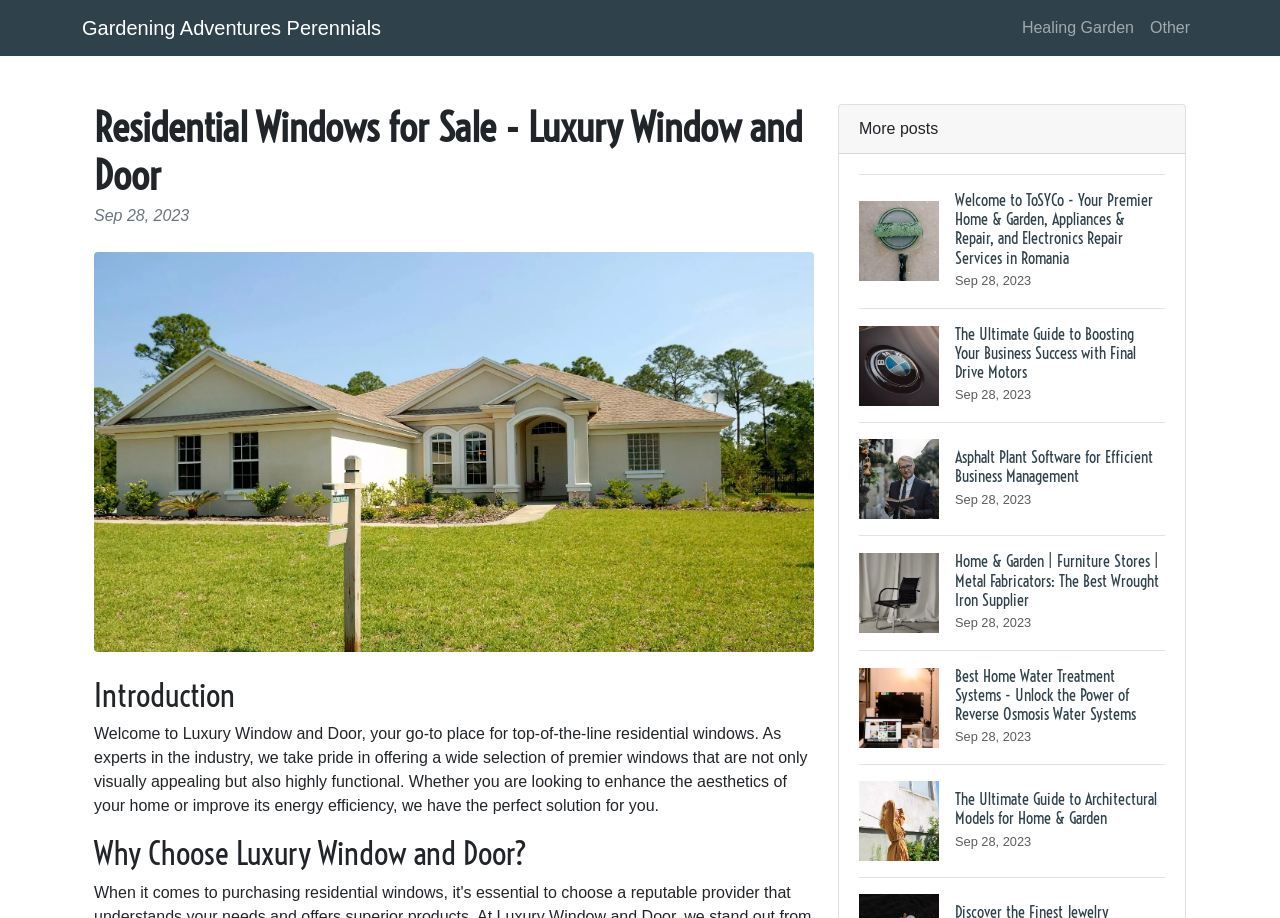Please find the bounding box for the UI element described by: "Healing Garden".

[0.792, 0.009, 0.892, 0.052]